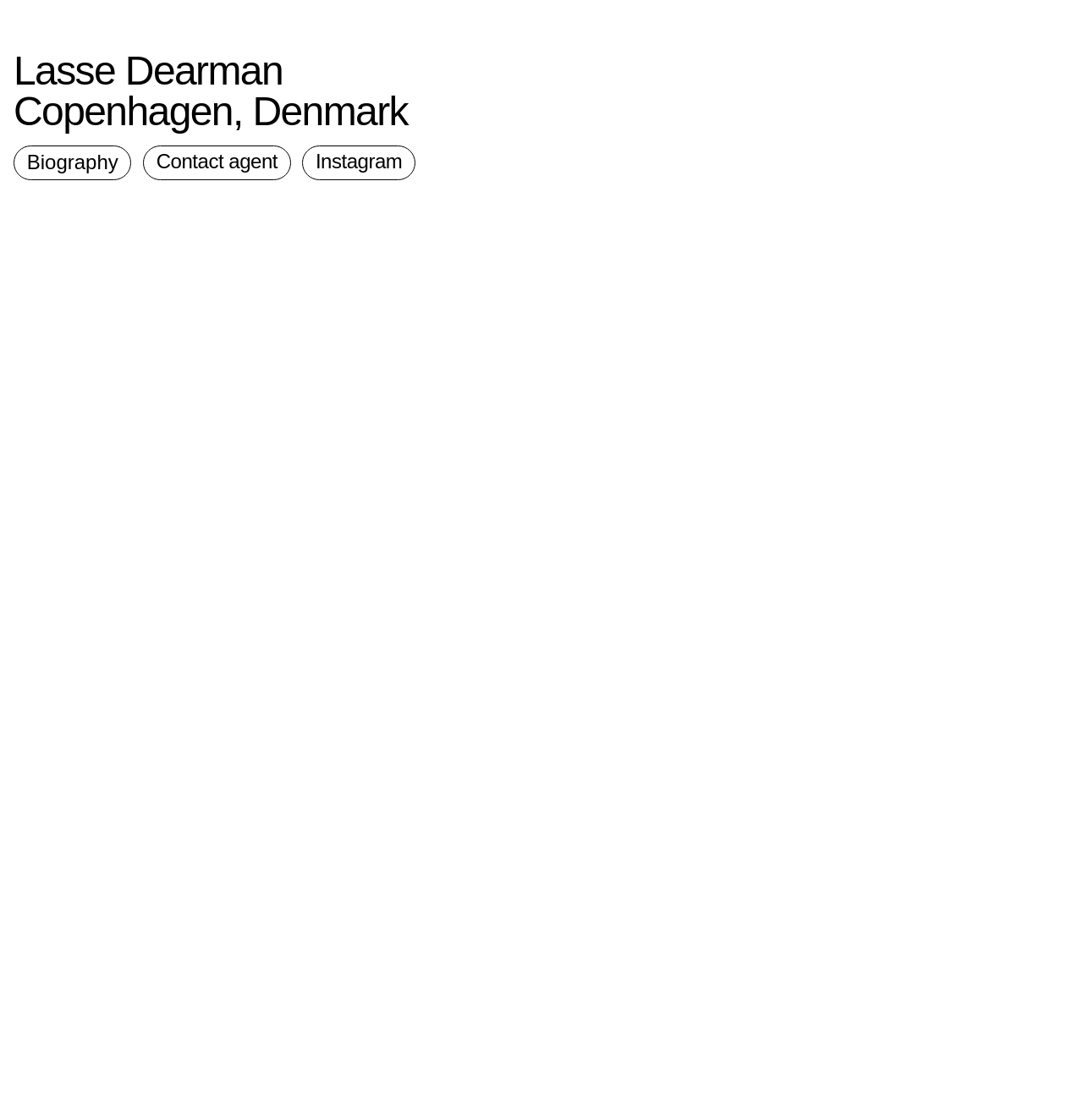Could you indicate the bounding box coordinates of the region to click in order to complete this instruction: "Contact Lasse Dearman's agent".

[0.132, 0.13, 0.268, 0.161]